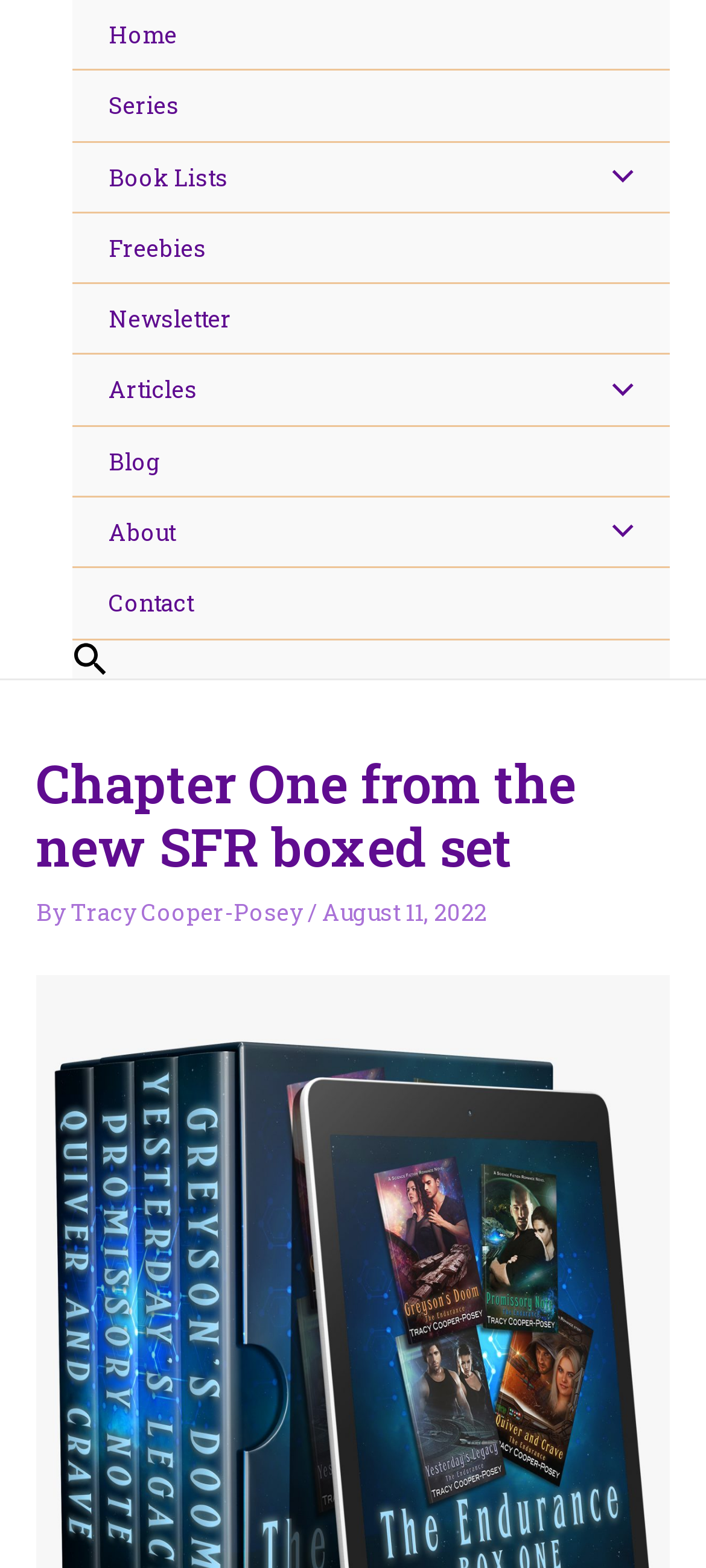Identify the bounding box coordinates for the UI element mentioned here: "Skin Care". Provide the coordinates as four float values between 0 and 1, i.e., [left, top, right, bottom].

None